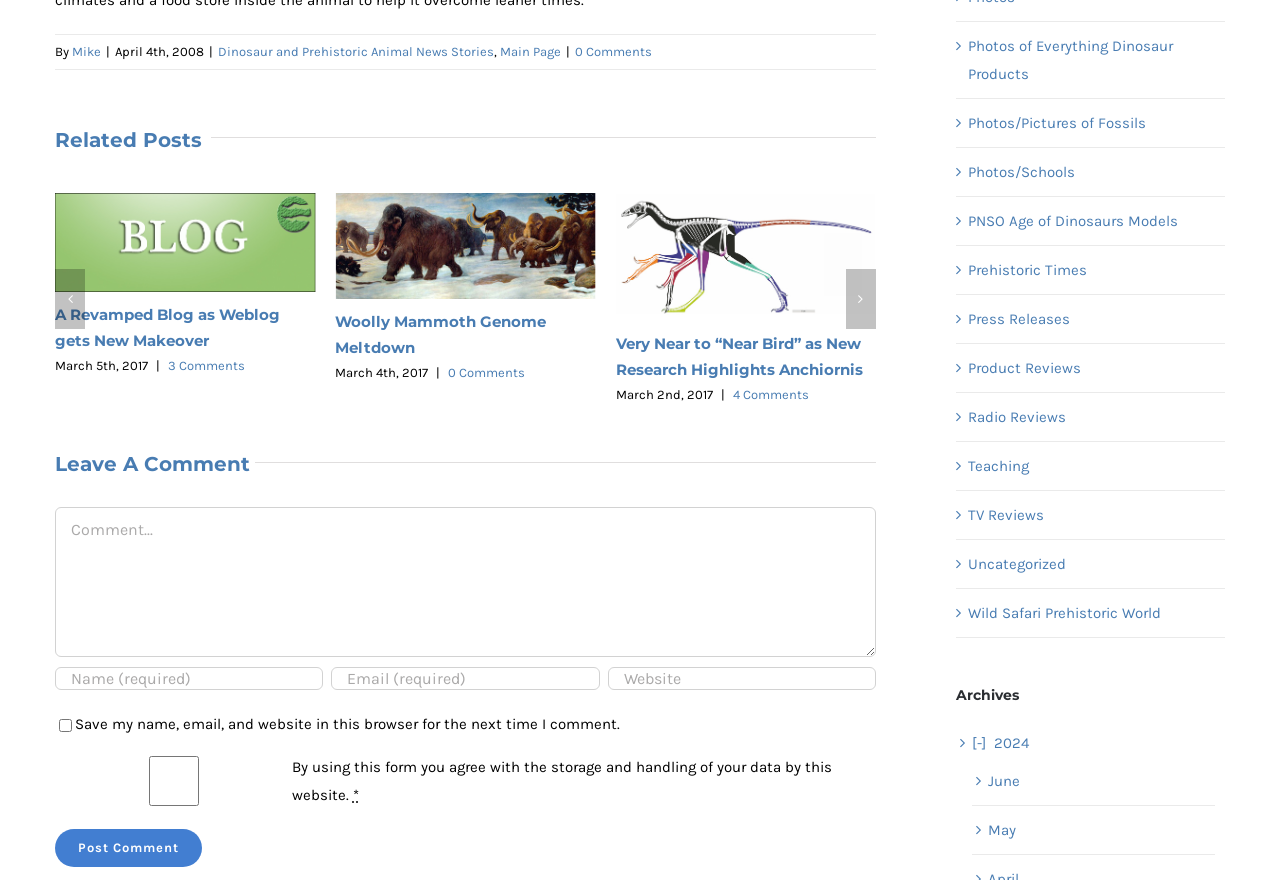What is the author of the first post?
Look at the screenshot and provide an in-depth answer.

The author of the first post can be found by looking at the top of the webpage, where it says 'By Mike'. This indicates that the author of the first post is Mike.